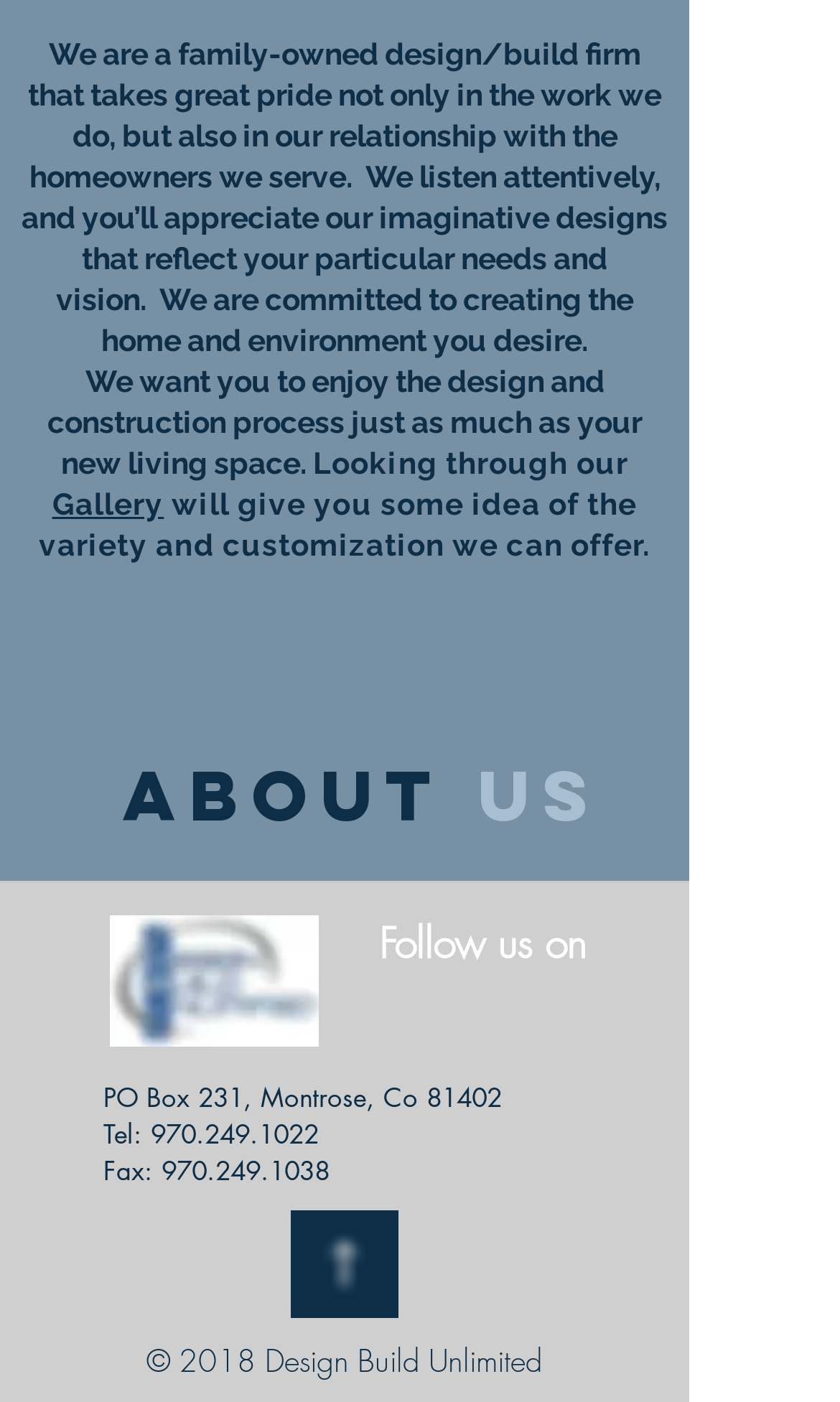Bounding box coordinates are specified in the format (top-left x, top-left y, bottom-right x, bottom-right y). All values are floating point numbers bounded between 0 and 1. Please provide the bounding box coordinate of the region this sentence describes: alt="WI Methods Lab"

None